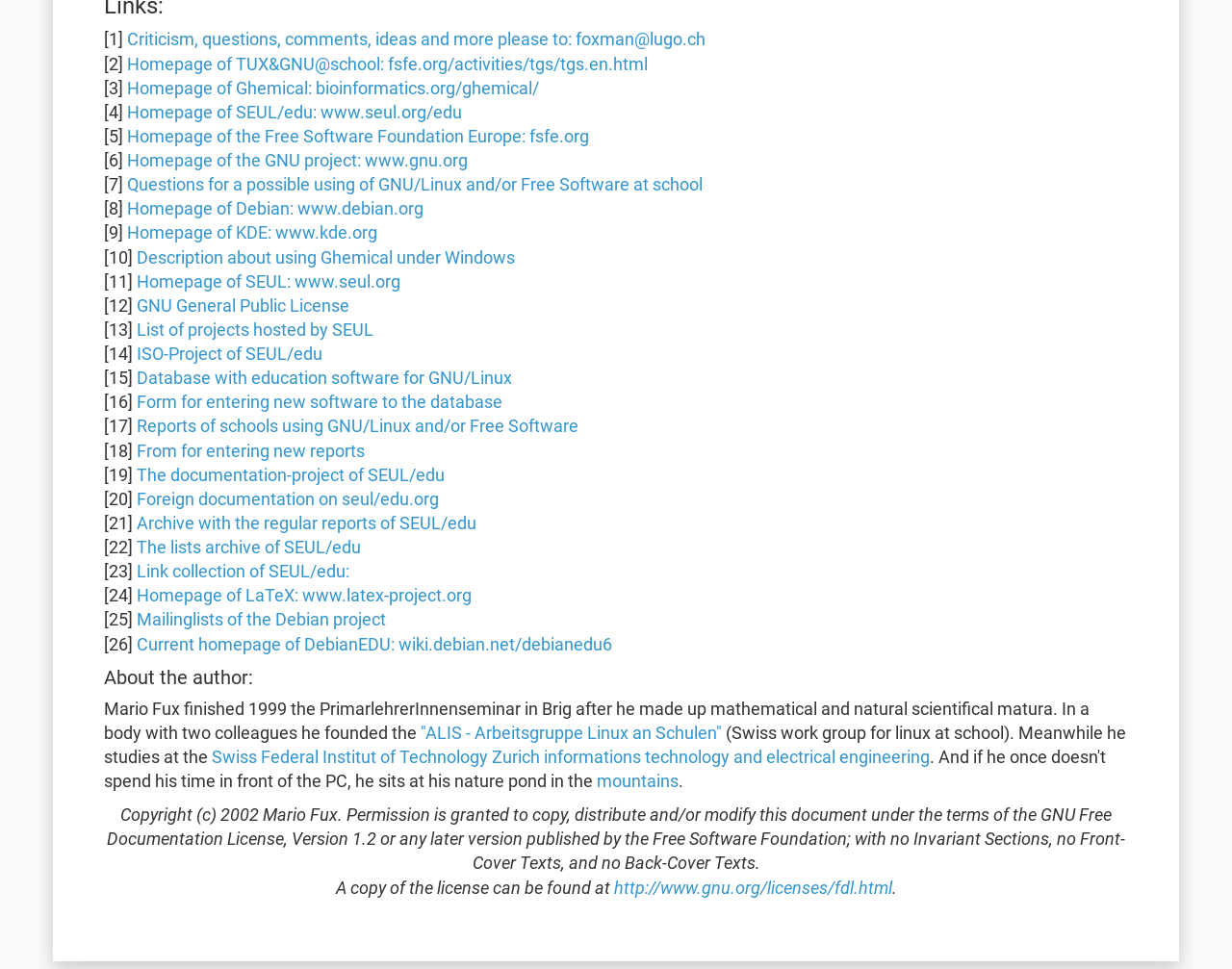Please locate the bounding box coordinates of the element's region that needs to be clicked to follow the instruction: "View the documentation-project of SEUL/edu". The bounding box coordinates should be provided as four float numbers between 0 and 1, i.e., [left, top, right, bottom].

[0.111, 0.48, 0.361, 0.5]